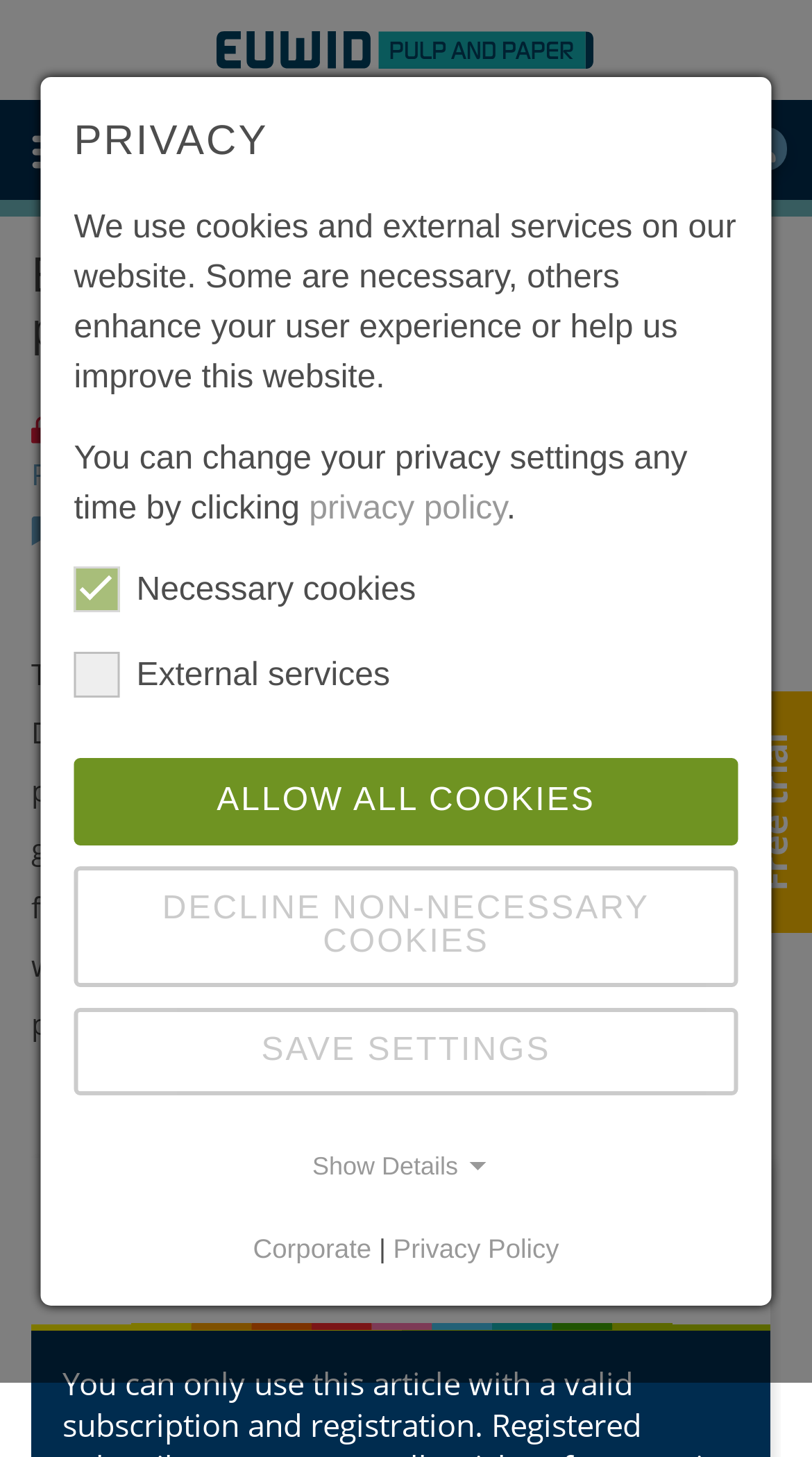Identify and extract the main heading from the webpage.

EBRD supports Ukrainian tissue producer